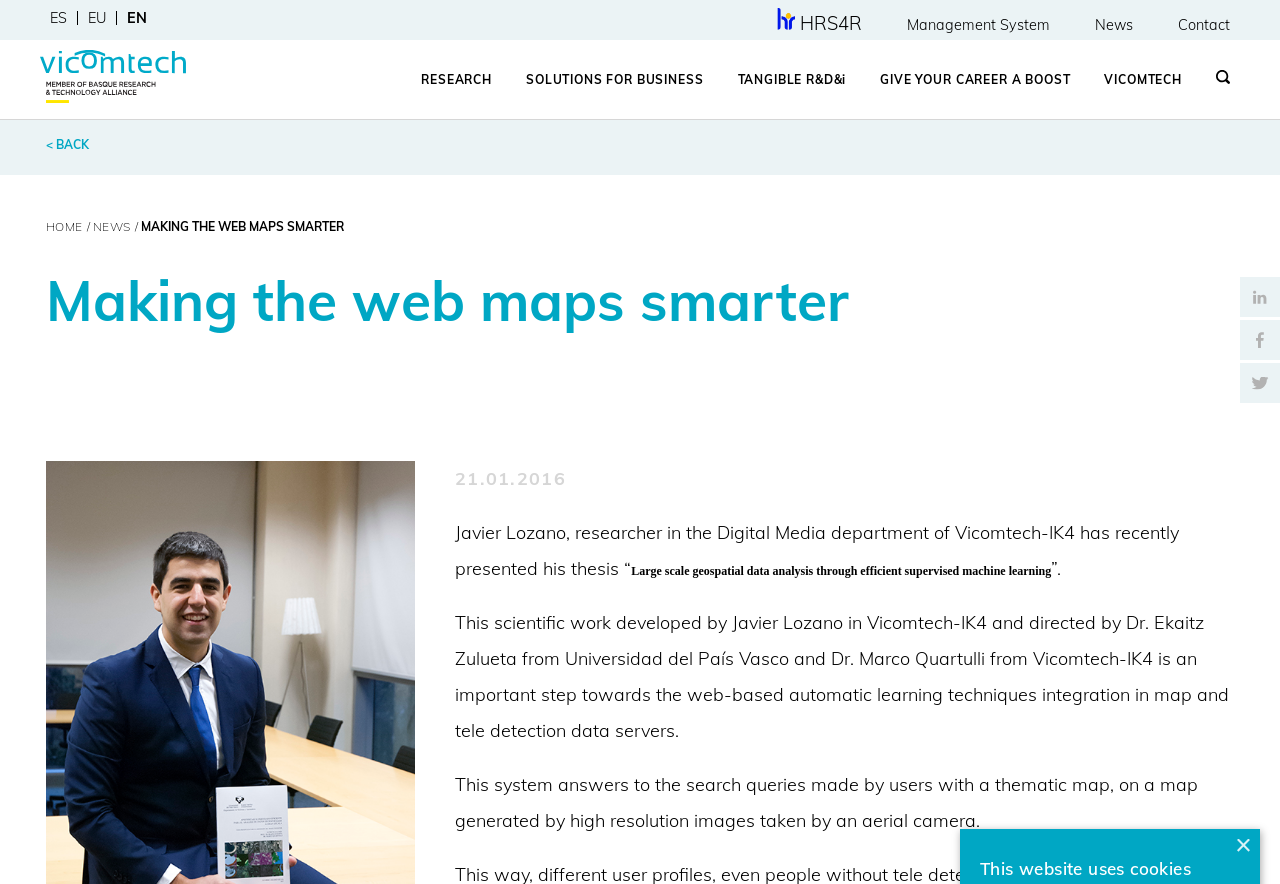What is the purpose of the system described in the news article?
Provide a fully detailed and comprehensive answer to the question.

The purpose of the system described in the news article is to generate thematic maps, which is mentioned in the text 'This system answers to the search queries made by users with a thematic map, on a map generated by high resolution images taken by an aerial camera'.